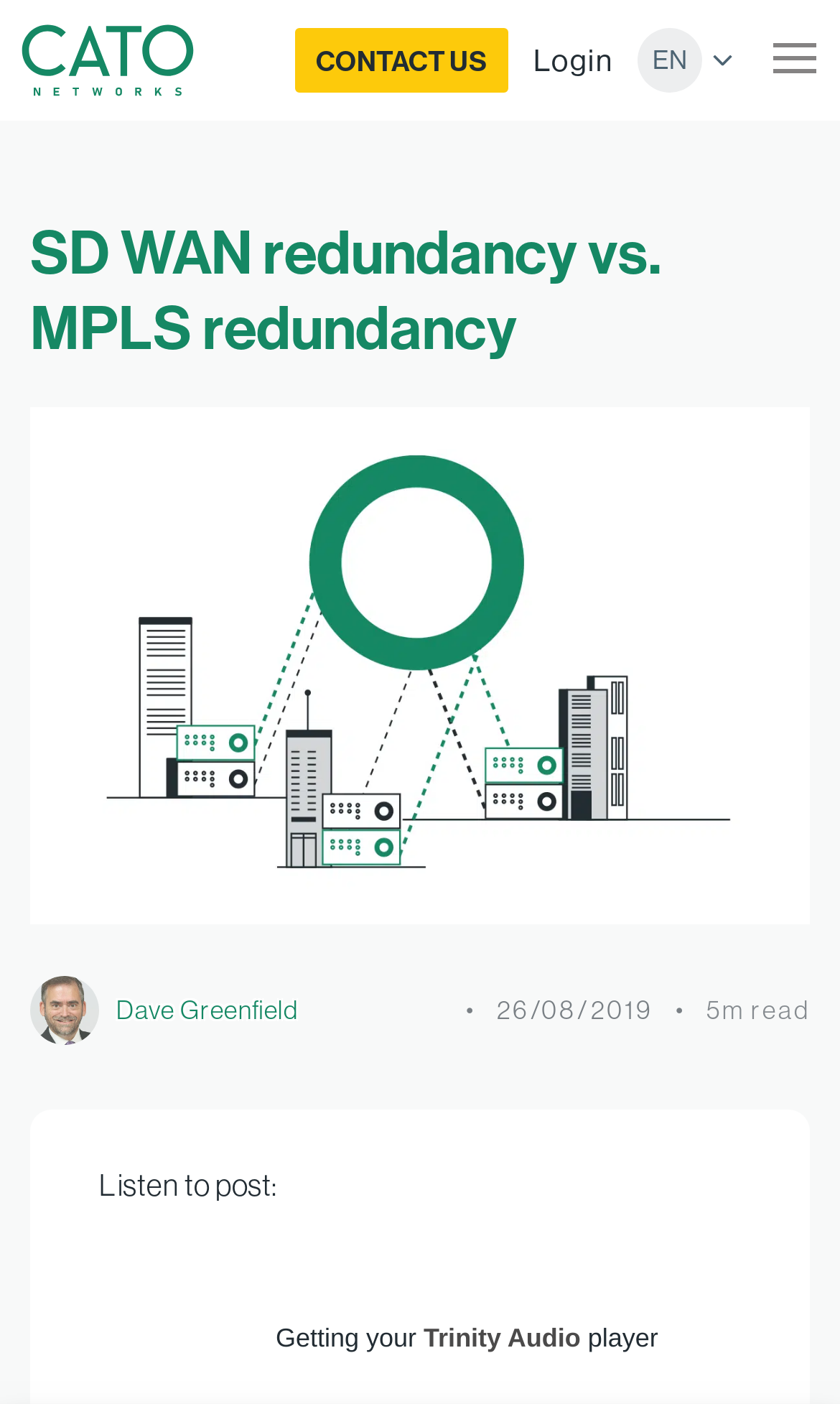Can you give a comprehensive explanation to the question given the content of the image?
What is the topic of the article?

The heading on the webpage indicates that the article is about comparing SD WAN redundancy and MPLS redundancy, which is the main topic of the article.